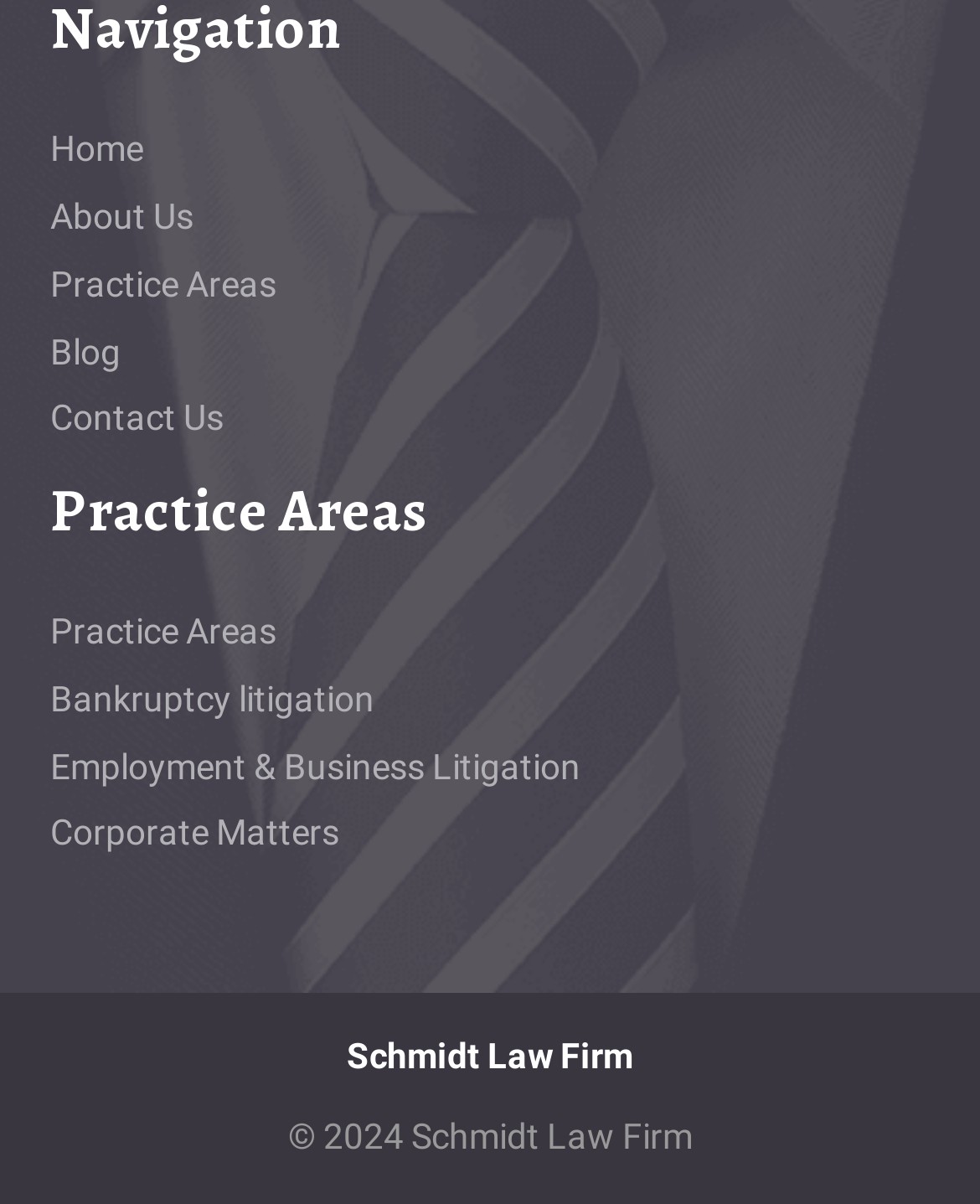Answer this question using a single word or a brief phrase:
What are the practice areas of the law firm?

Bankruptcy litigation, Employment & Business Litigation, Corporate Matters